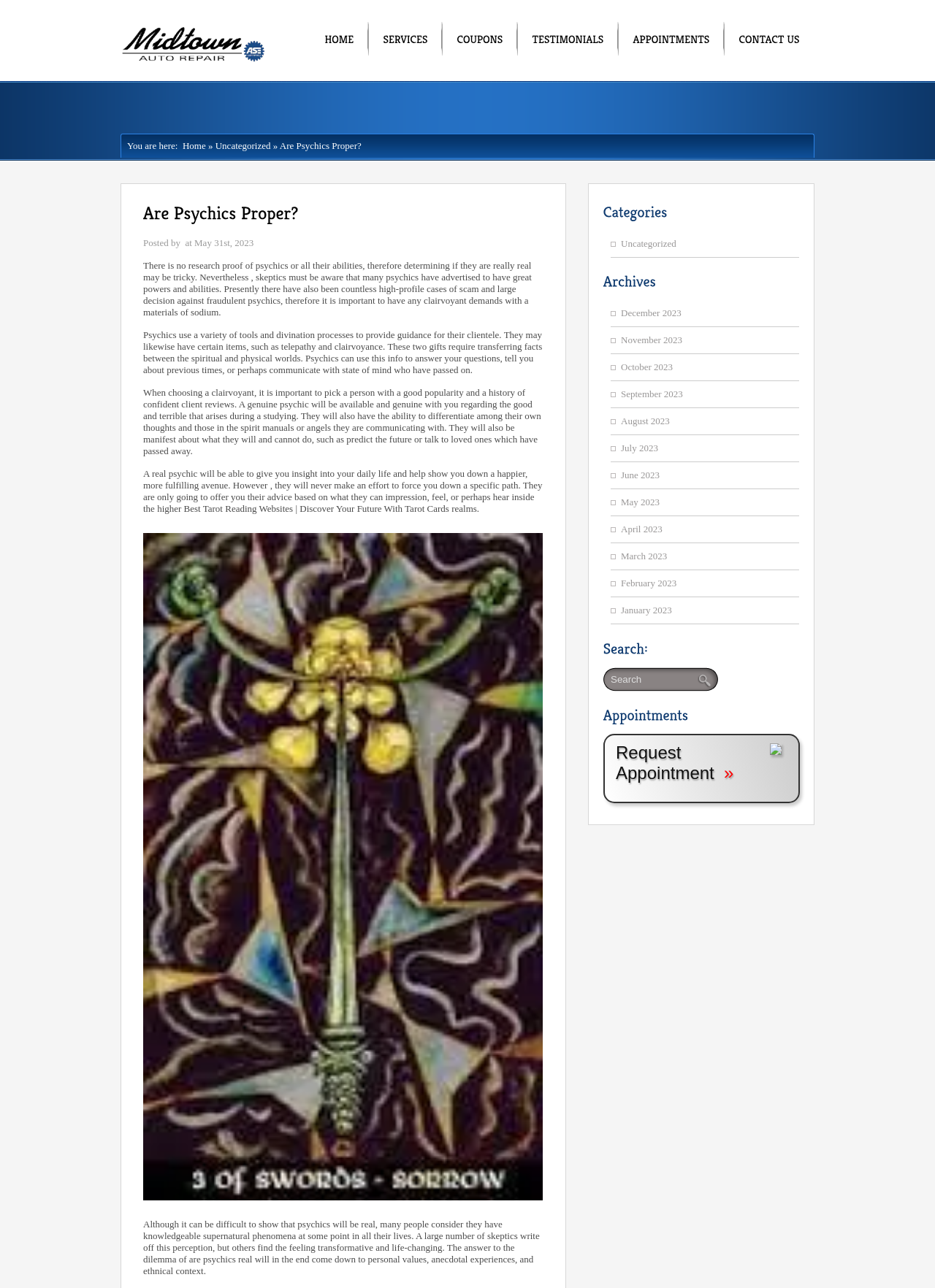Please determine the bounding box coordinates of the clickable area required to carry out the following instruction: "Search for something". The coordinates must be four float numbers between 0 and 1, represented as [left, top, right, bottom].

[0.645, 0.518, 0.791, 0.539]